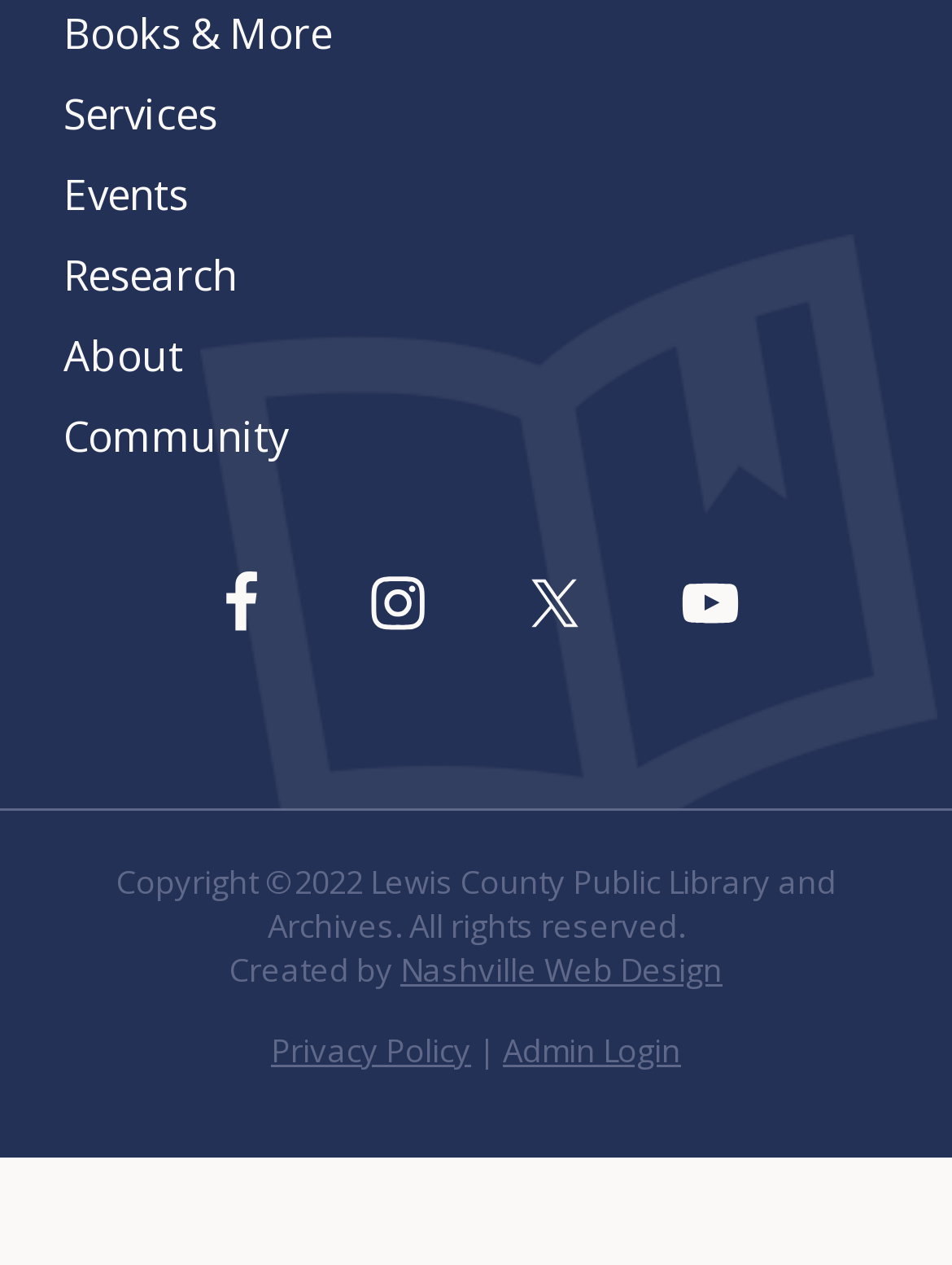Using the description: "Admin Login", identify the bounding box of the corresponding UI element in the screenshot.

[0.528, 0.813, 0.715, 0.85]